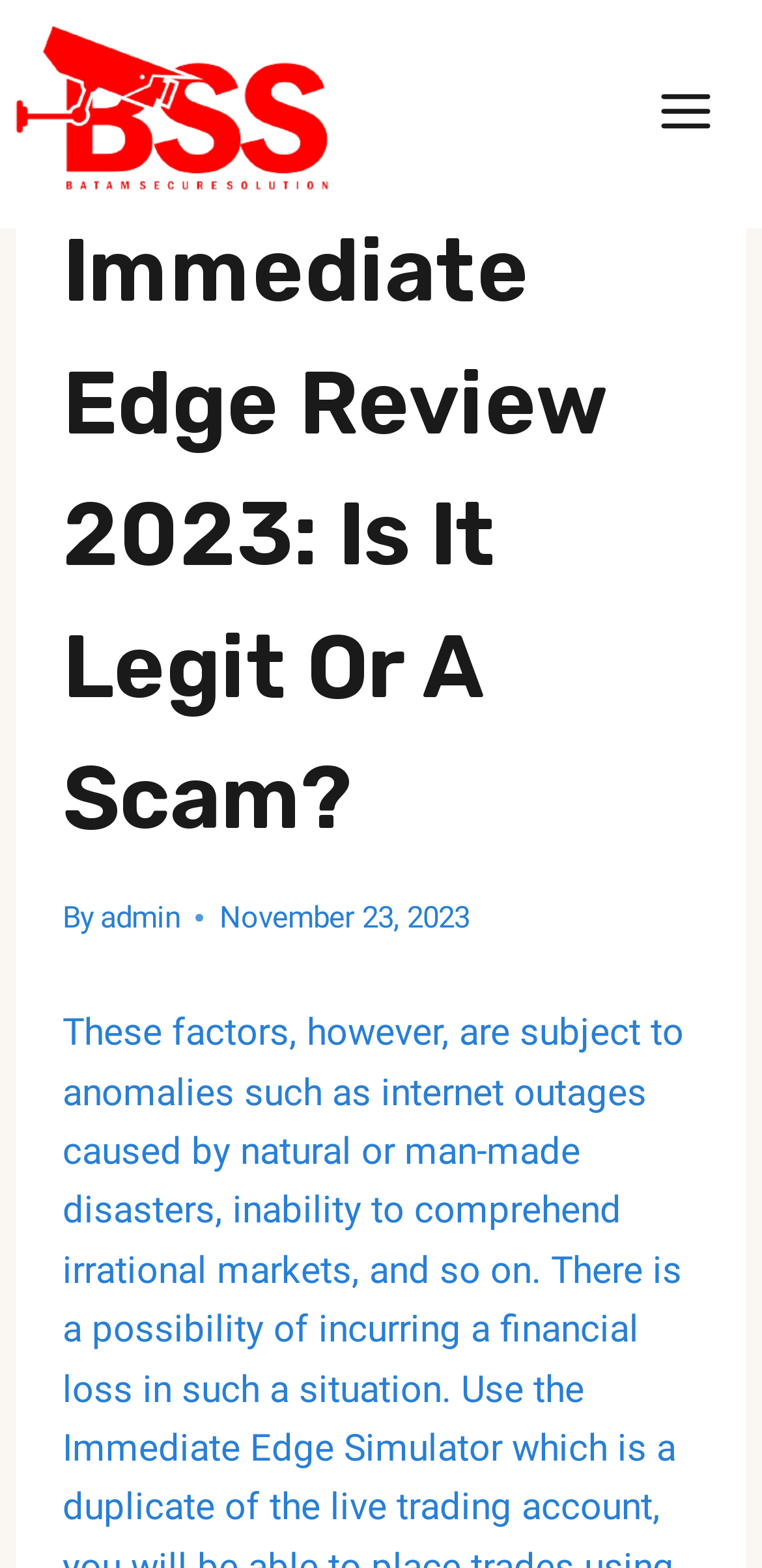Provide a brief response in the form of a single word or phrase:
What is the text of the main heading?

Immediate Edge Review 2023: Is It Legit Or A Scam?